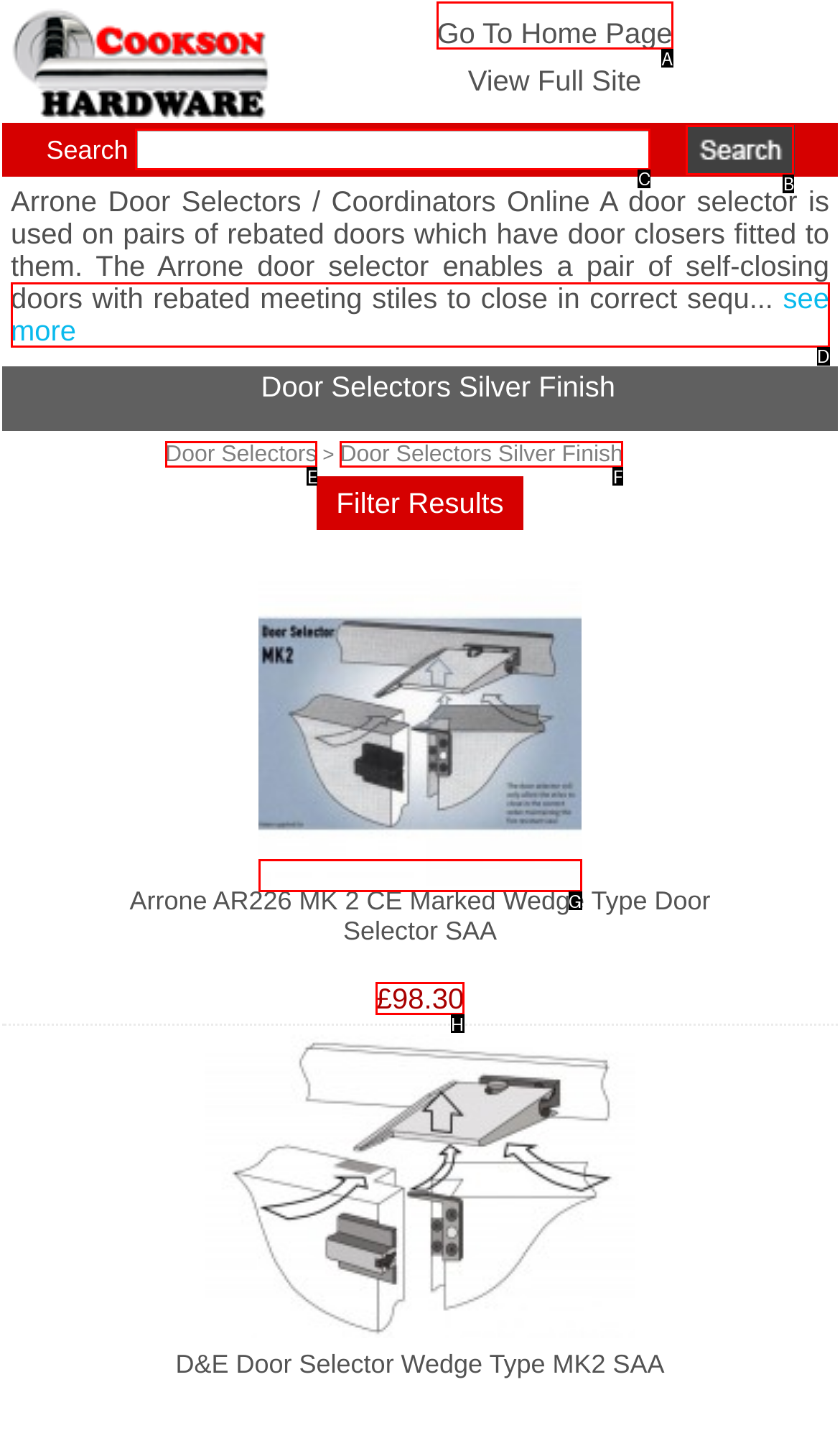Which UI element should be clicked to perform the following task: Go to home page? Answer with the corresponding letter from the choices.

A